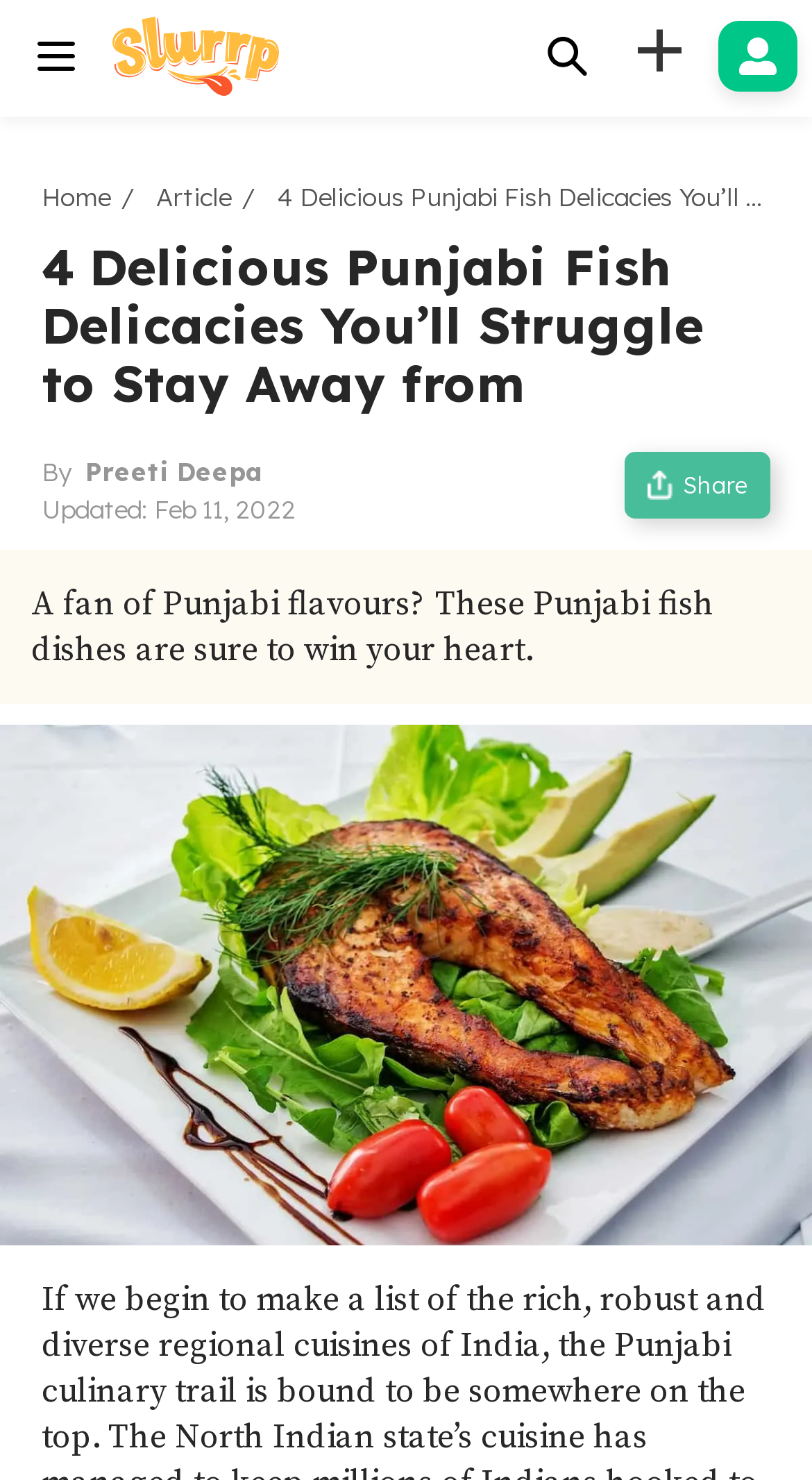Who is the author of the article?
Provide a comprehensive and detailed answer to the question.

I looked for the text 'By' and found the author's name 'Preeti Deepa' next to it.